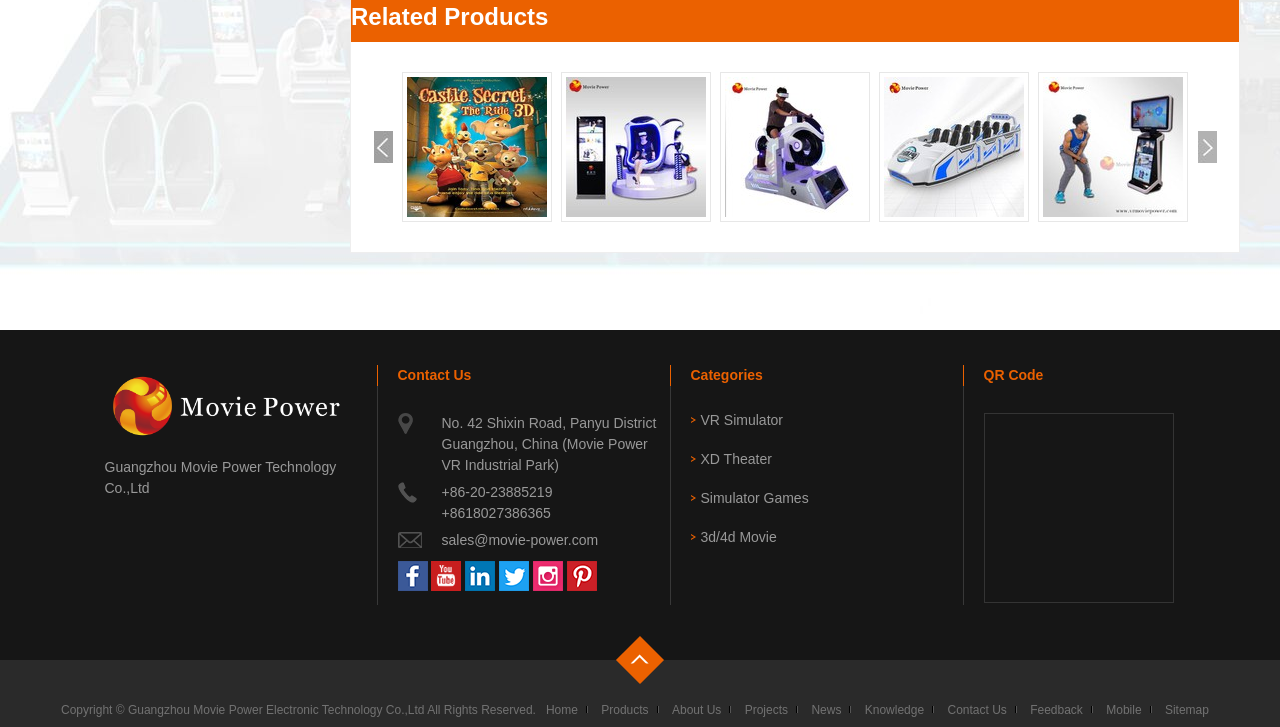From the screenshot, find the bounding box of the UI element matching this description: "Products". Supply the bounding box coordinates in the form [left, top, right, bottom], each a float between 0 and 1.

[0.47, 0.967, 0.507, 0.986]